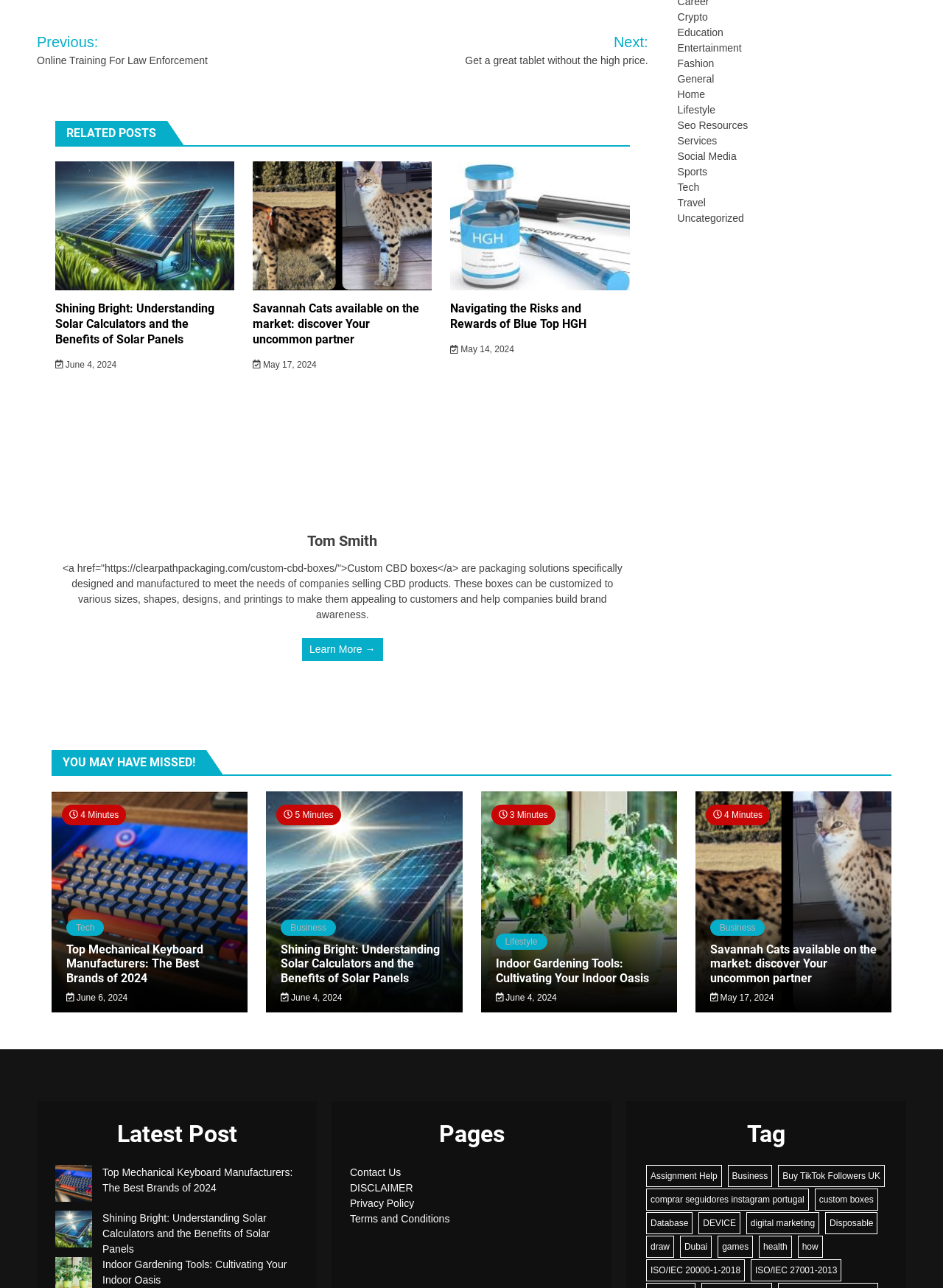Find the bounding box coordinates of the clickable area required to complete the following action: "Read the blog".

None